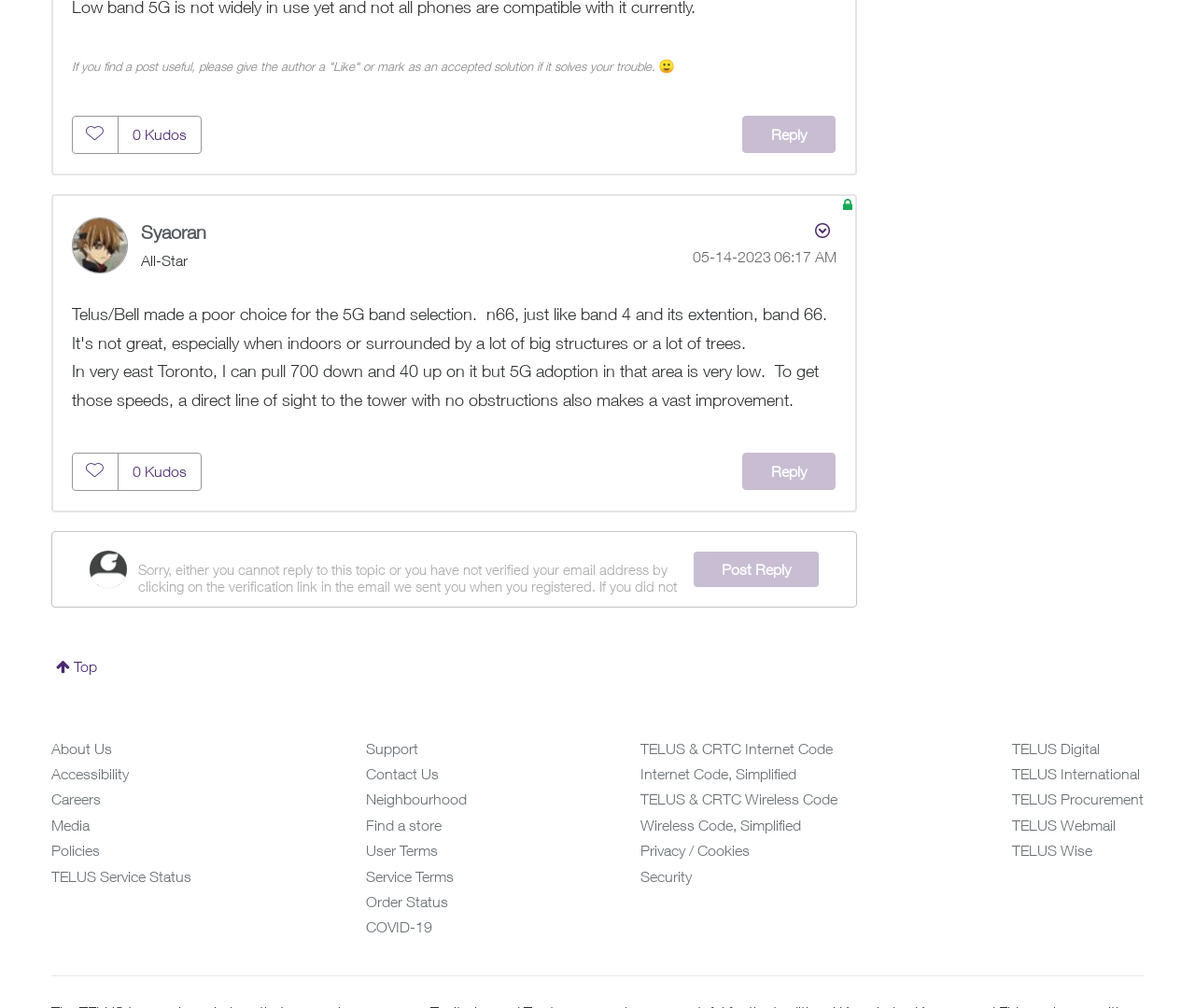Please identify the bounding box coordinates of the region to click in order to complete the given instruction: "Go to ABOUT US". The coordinates should be four float numbers between 0 and 1, i.e., [left, top, right, bottom].

None